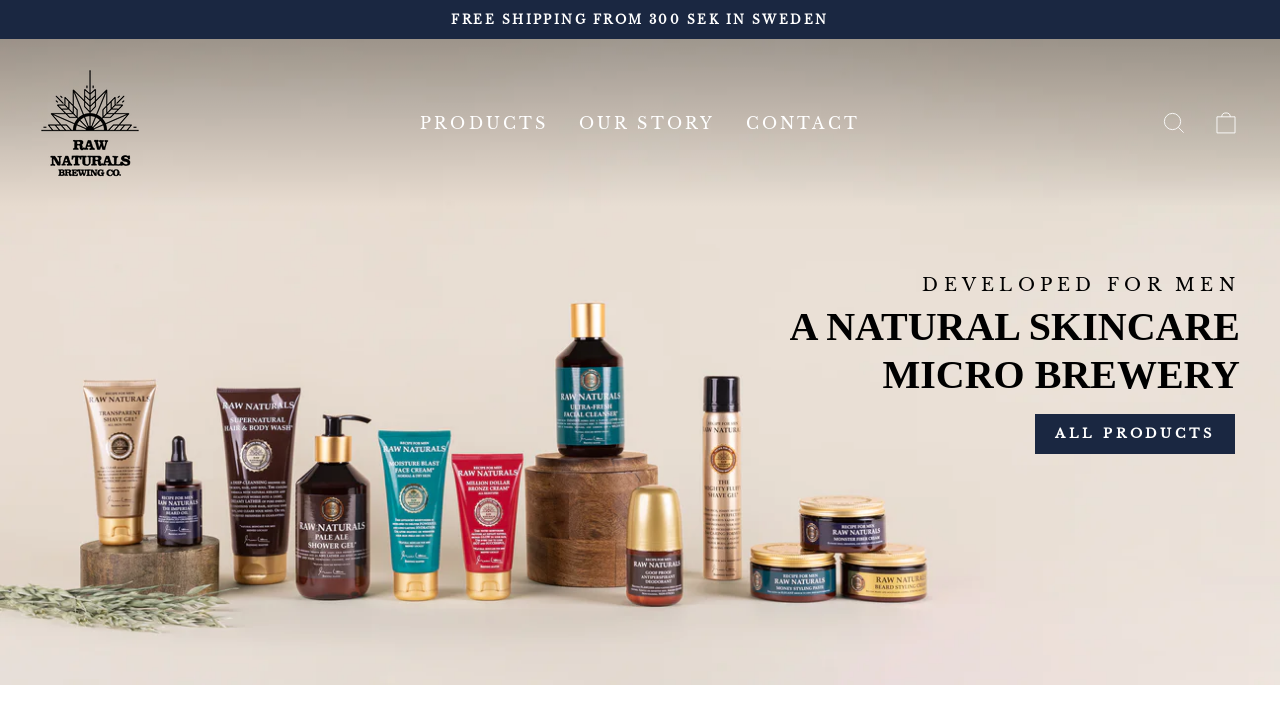What is the company name?
Please utilize the information in the image to give a detailed response to the question.

I found the company name by looking at the heading element that says 'RAW NATURALS BREWING COMPANY' and also the link element with the same text, which suggests that it is the company name.